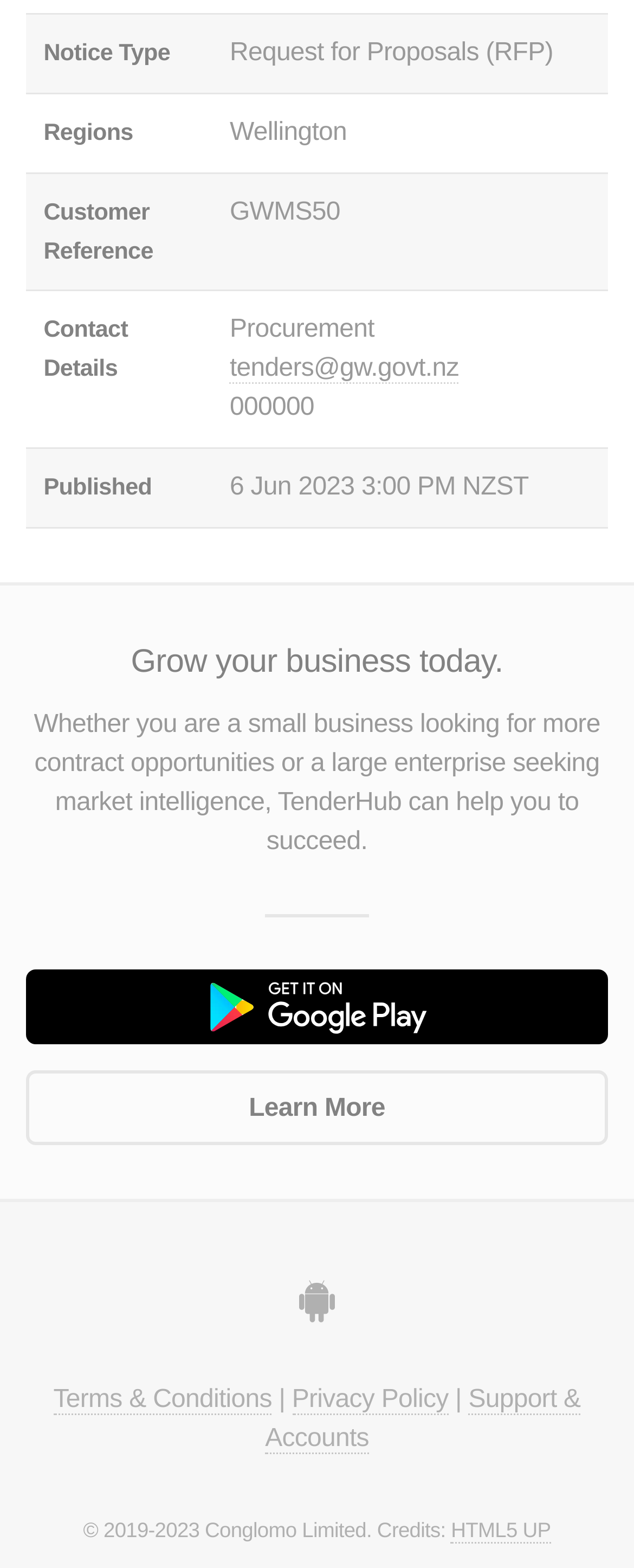From the element description tenders@gw.govt.nz, predict the bounding box coordinates of the UI element. The coordinates must be specified in the format (top-left x, top-left y, bottom-right x, bottom-right y) and should be within the 0 to 1 range.

[0.362, 0.226, 0.724, 0.245]